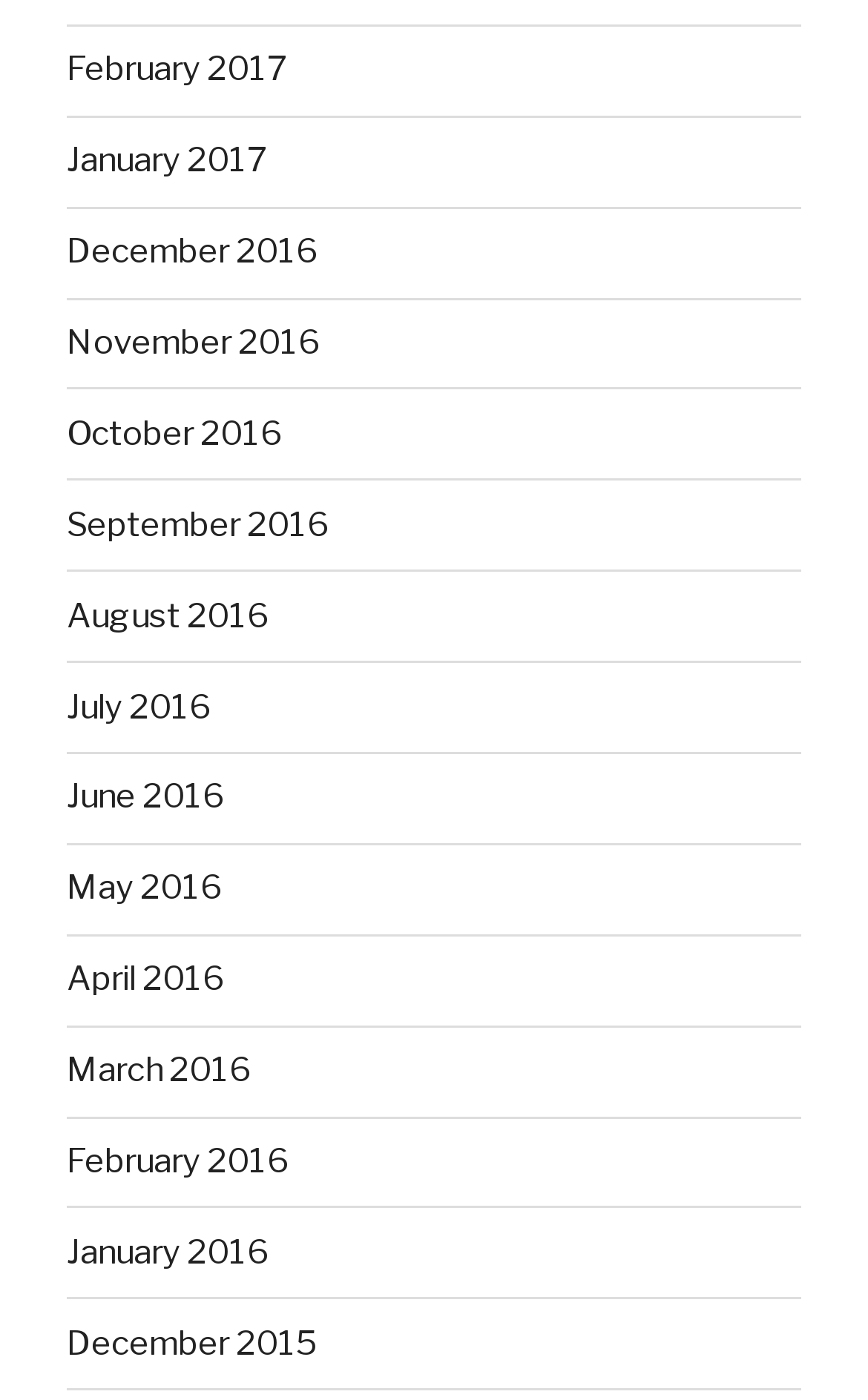How many months are listed?
Provide a detailed answer to the question using information from the image.

I counted the number of links on the webpage, and there are 12 links, each representing a month from 2015 and 2016.